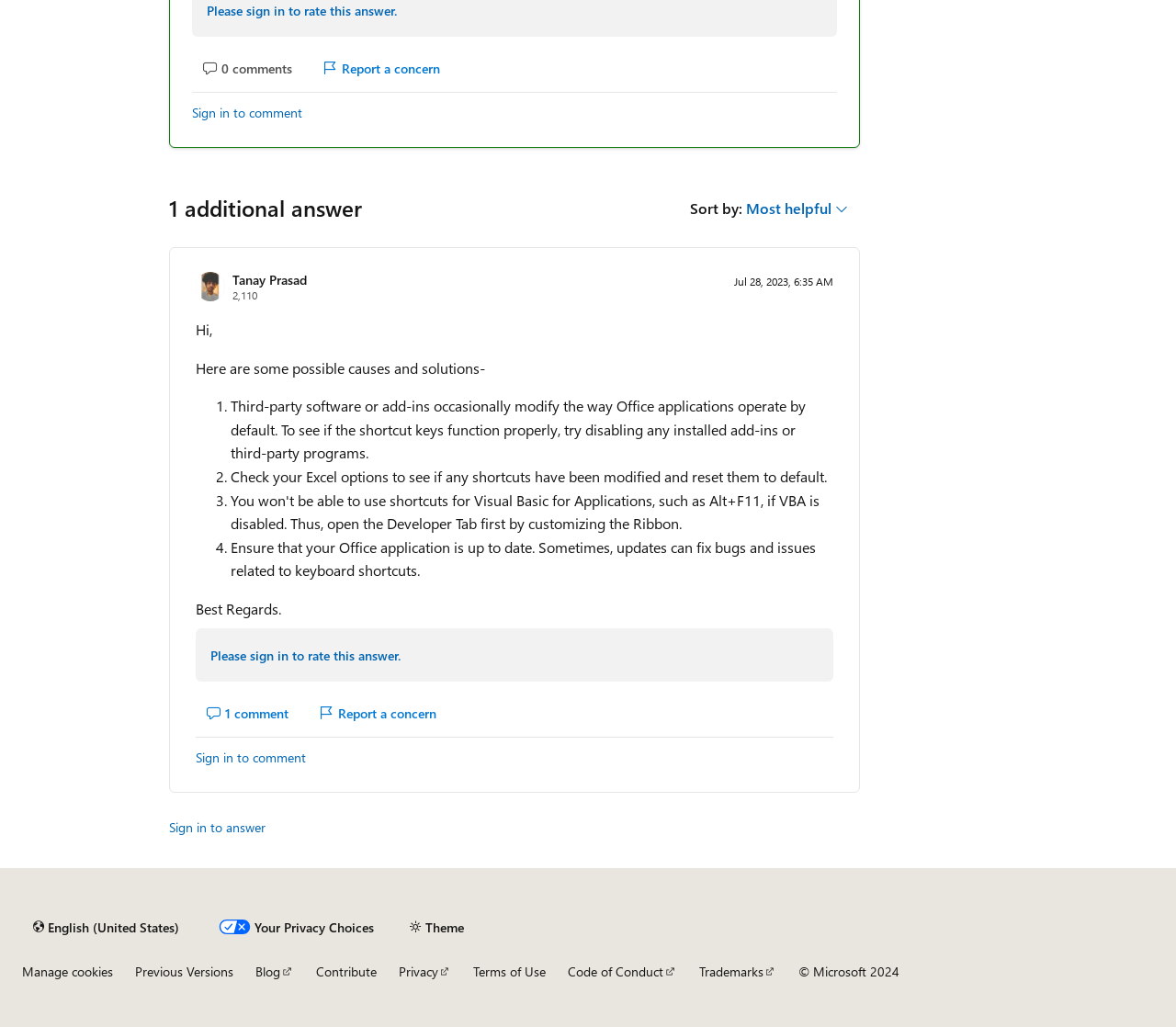Specify the bounding box coordinates of the element's region that should be clicked to achieve the following instruction: "Show comments for this answer". The bounding box coordinates consist of four float numbers between 0 and 1, in the format [left, top, right, bottom].

[0.166, 0.678, 0.256, 0.71]